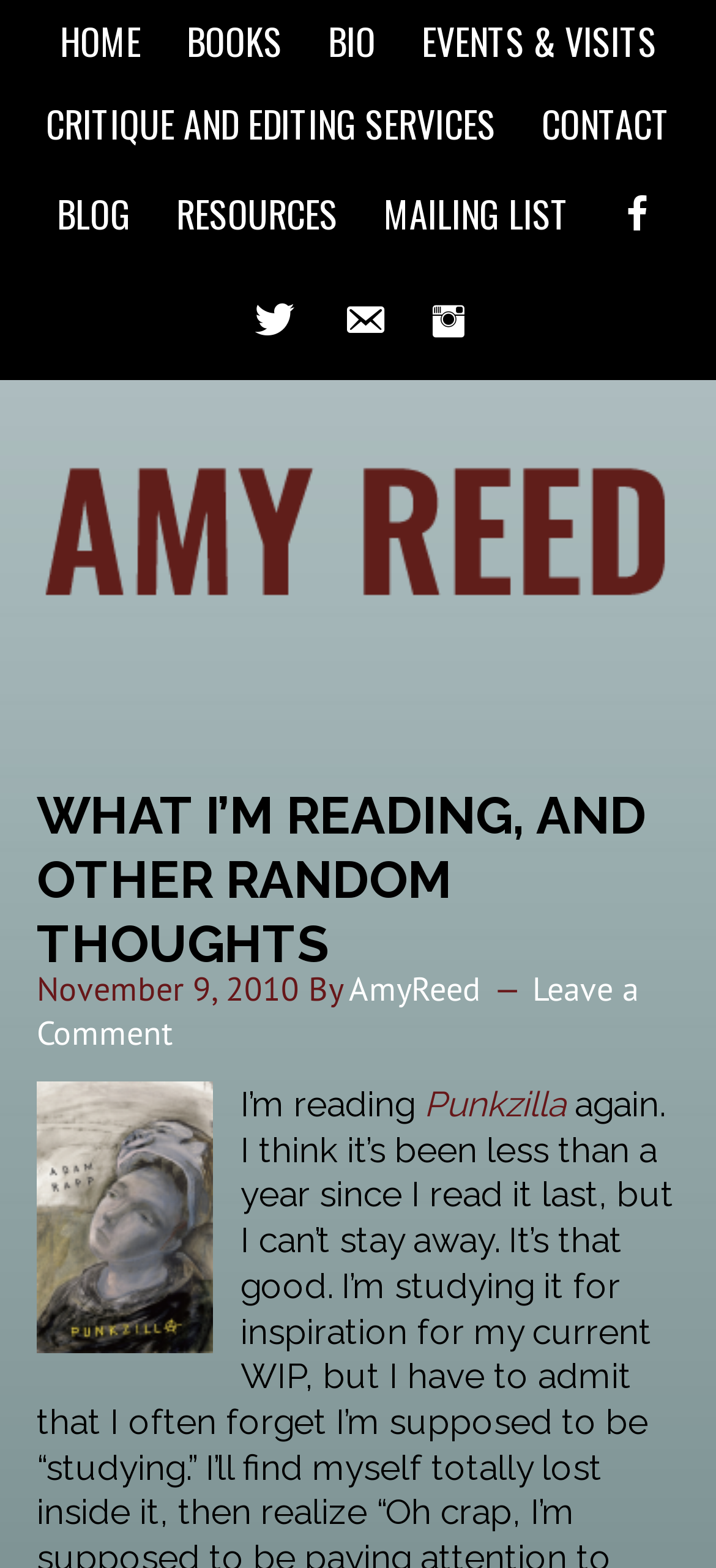Please provide the bounding box coordinates for the element that needs to be clicked to perform the instruction: "check bio". The coordinates must consist of four float numbers between 0 and 1, formatted as [left, top, right, bottom].

[0.432, 0.0, 0.55, 0.053]